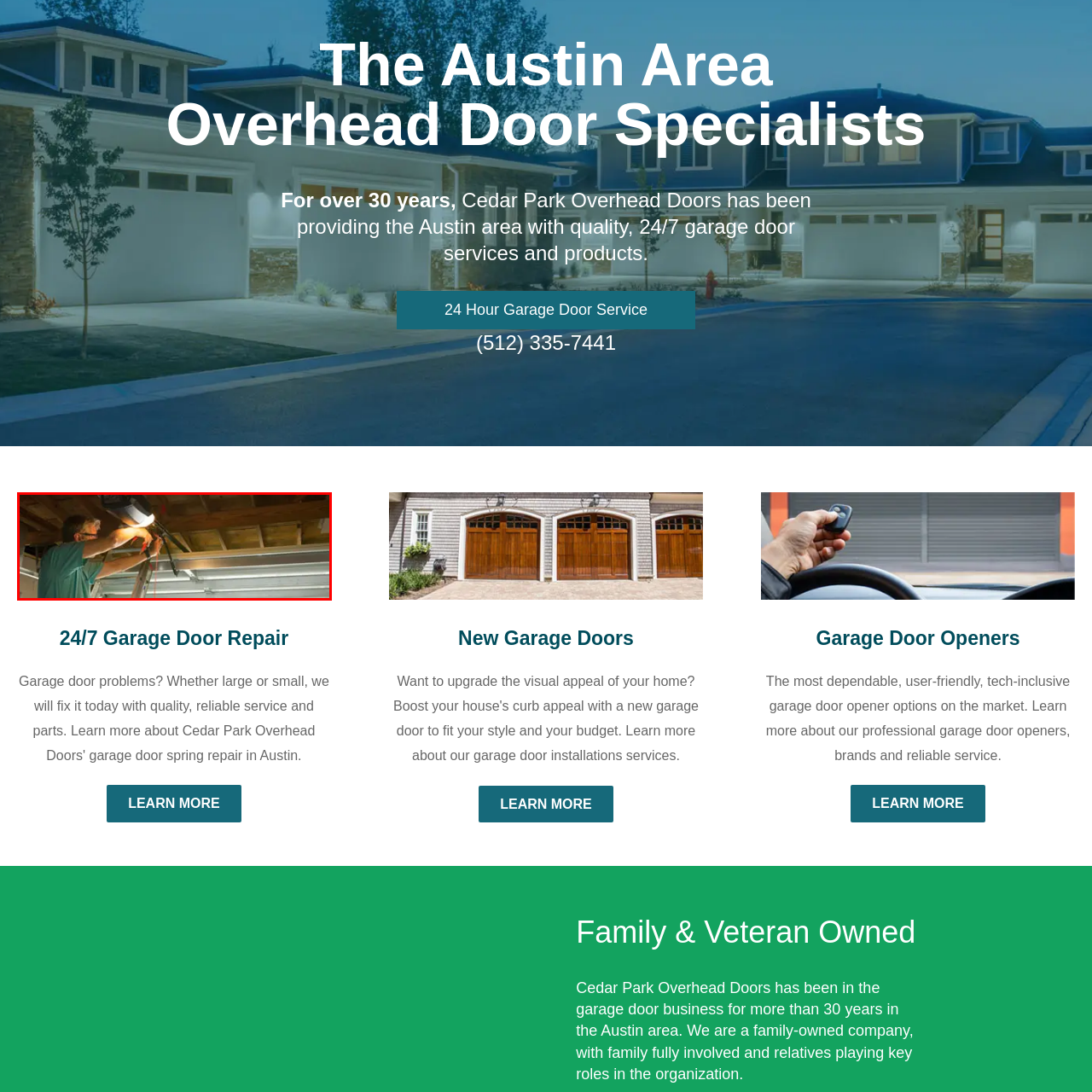Explain what is happening in the image inside the red outline in great detail.

The image captures a skilled technician working on the mechanisms of a garage door. He is positioned on a ladder, focusing intently on an overhead garage door opener that is illuminated by a bright light. The technician is equipped with various tools, highlighting the precision and care involved in garage door repairs. This scene reflects the dedicated, professional service provided by Cedar Park Overhead Doors, a family-owned business with over 30 years of experience in delivering quality, 24/7 garage door services to the Austin area.